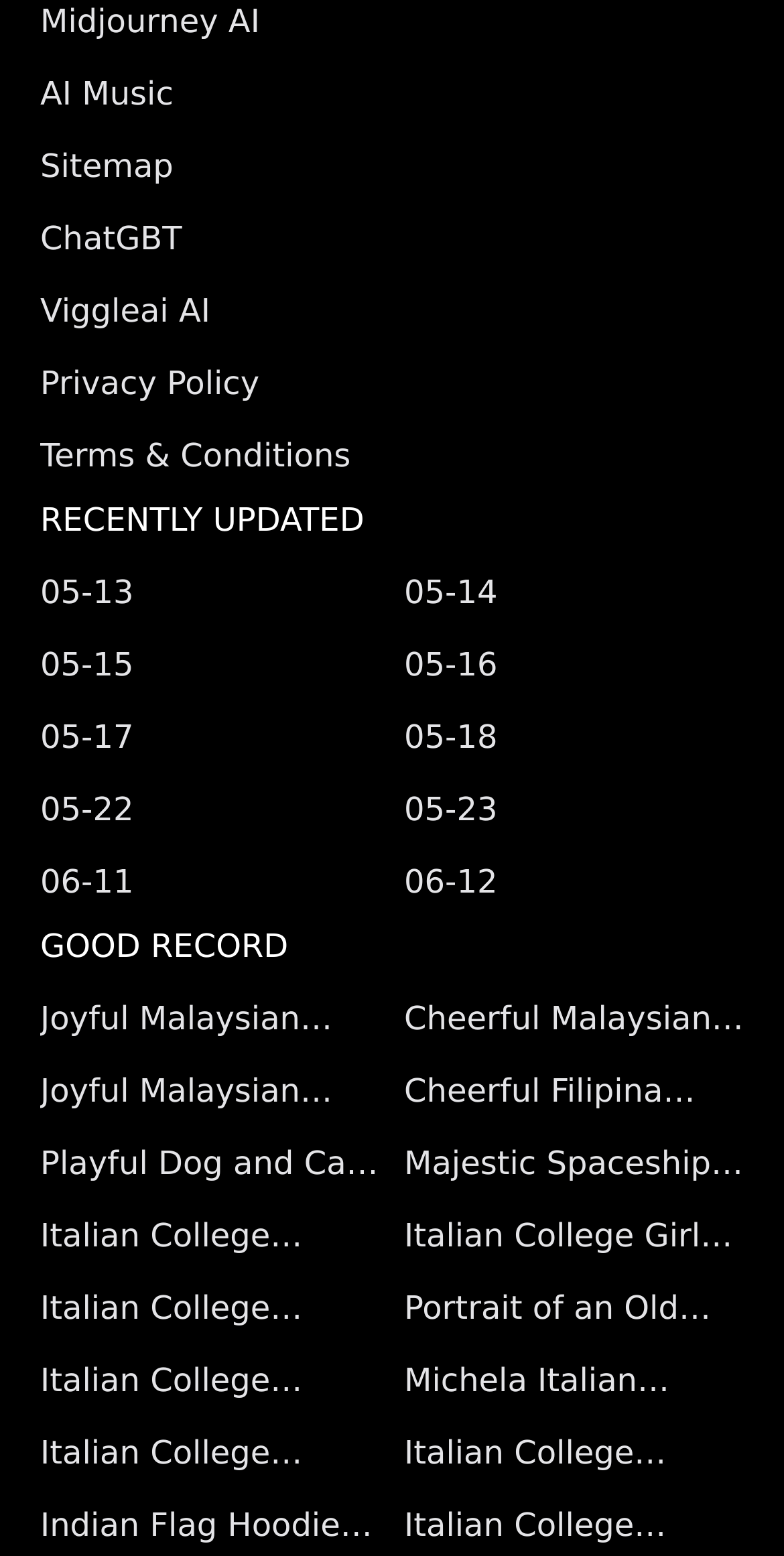Find the bounding box coordinates of the UI element according to this description: "new".

None